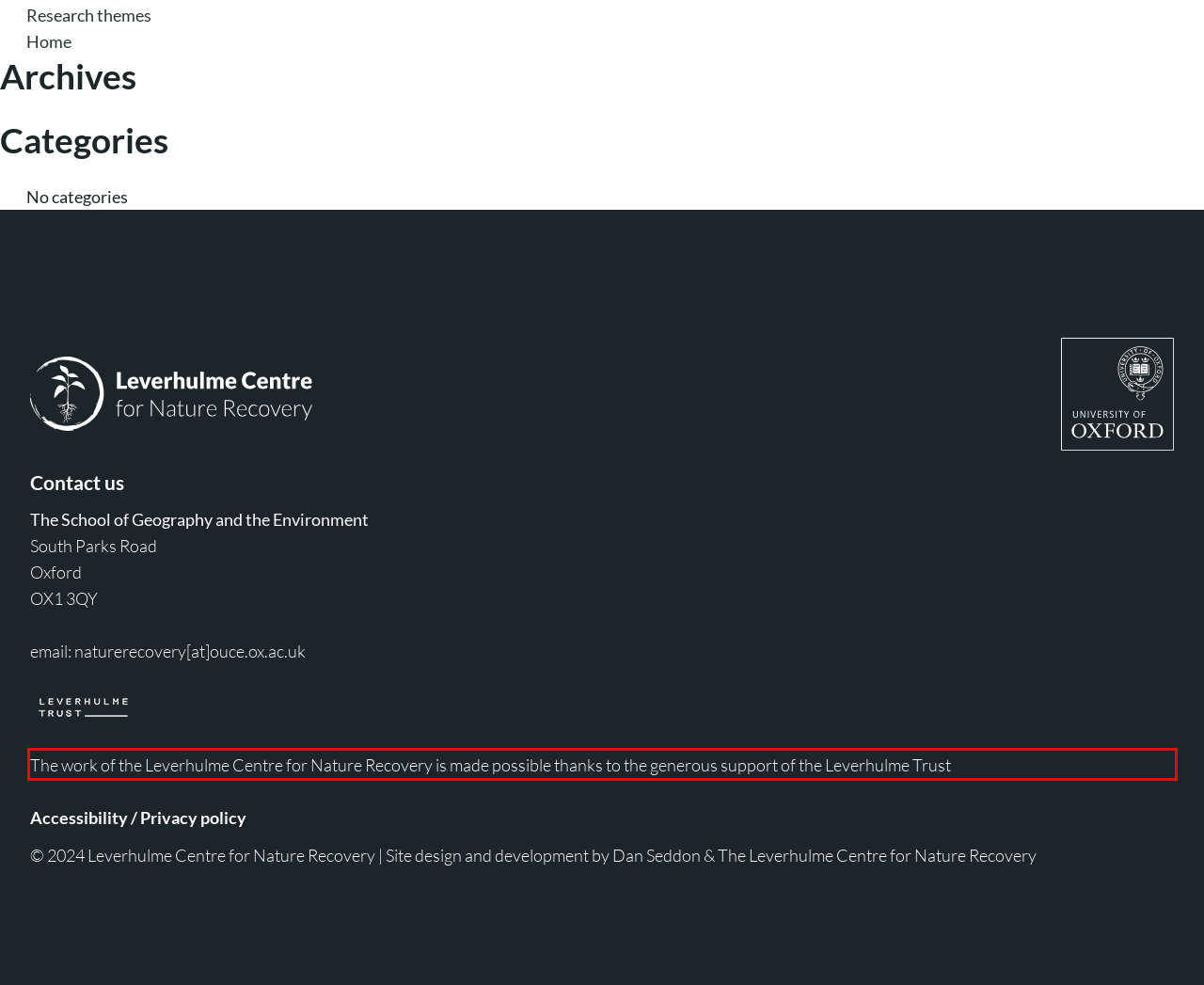Using the webpage screenshot, recognize and capture the text within the red bounding box.

The work of the Leverhulme Centre for Nature Recovery is made possible thanks to the generous support of the Leverhulme Trust